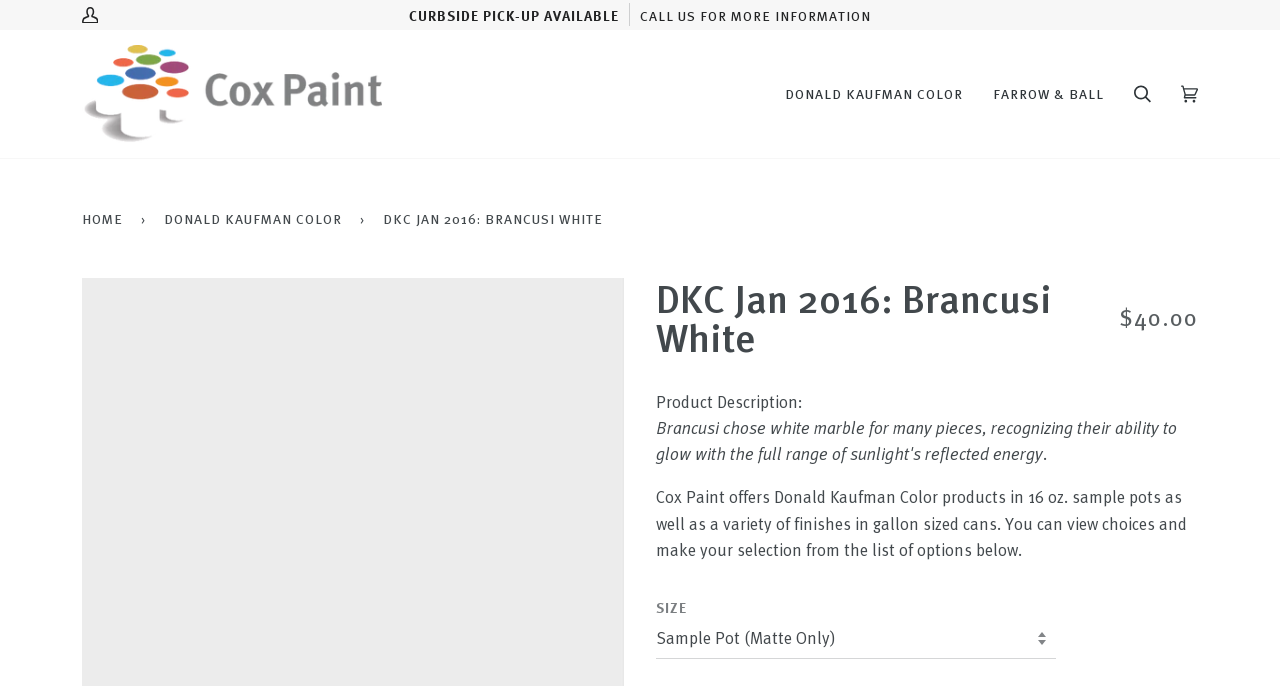Please identify the coordinates of the bounding box for the clickable region that will accomplish this instruction: "Select a product from DONALD KAUFMAN COLOR dropdown".

[0.602, 0.044, 0.764, 0.231]